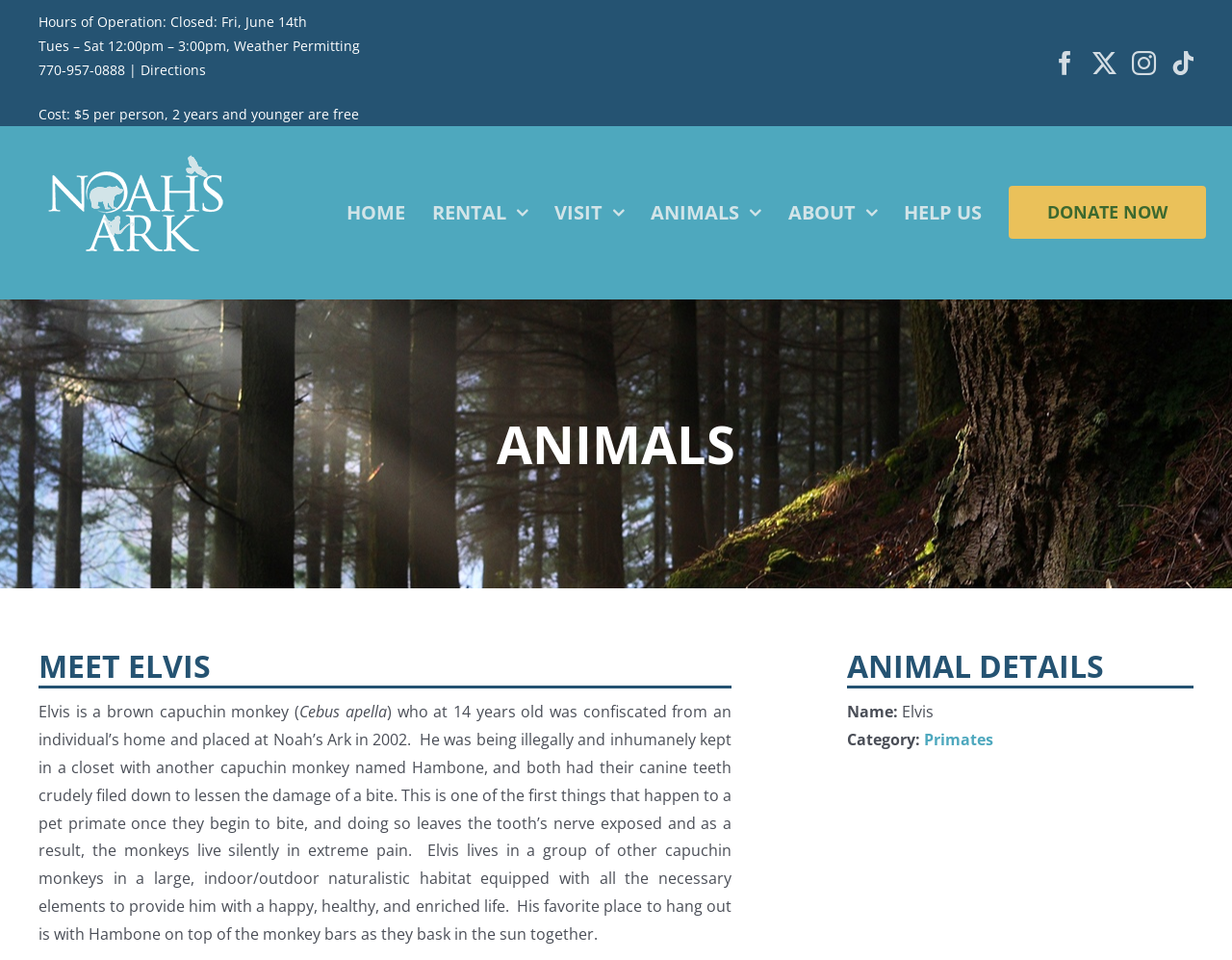Locate the bounding box coordinates of the element I should click to achieve the following instruction: "Visit Facebook page".

[0.855, 0.053, 0.874, 0.078]